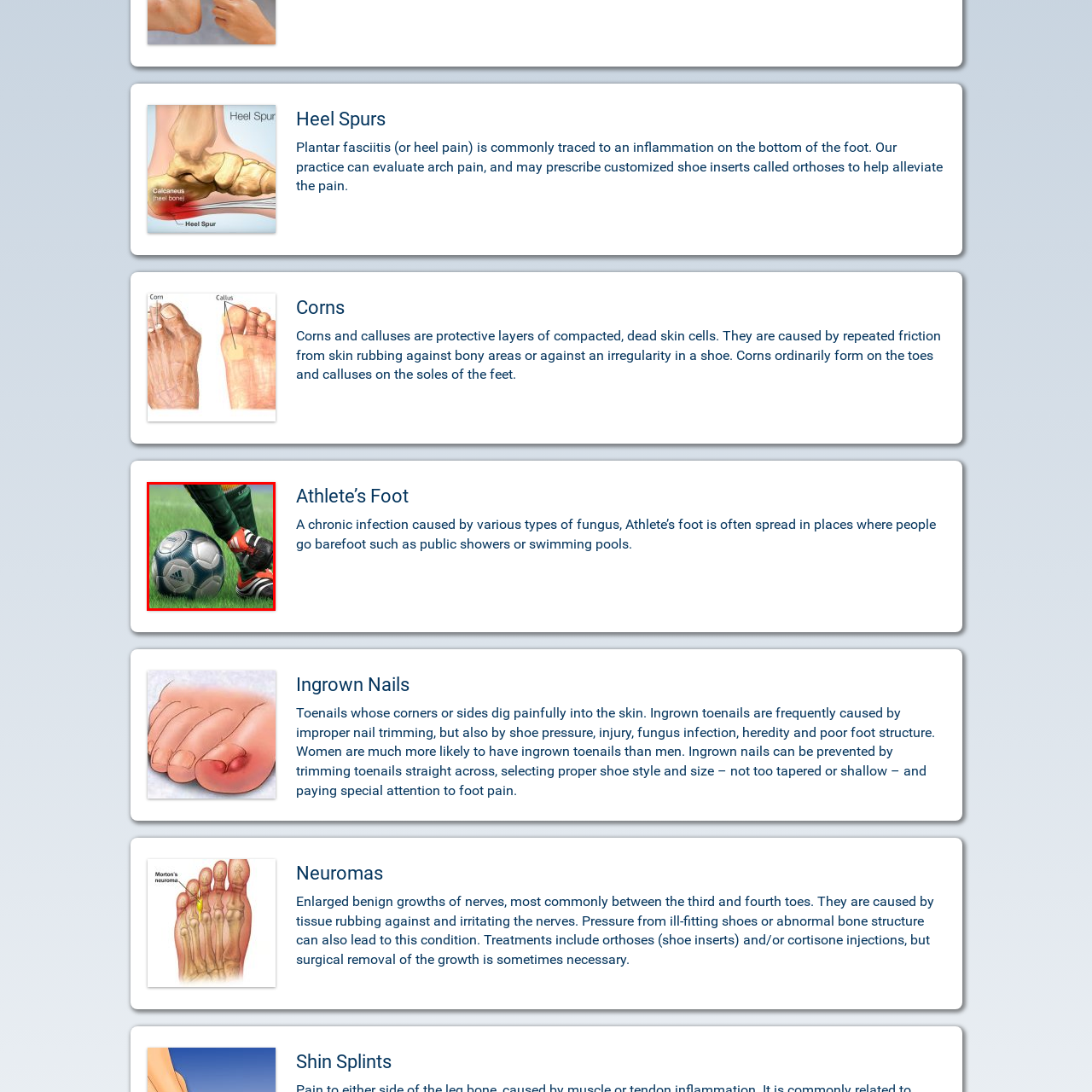Explain thoroughly what is happening in the image that is surrounded by the red box.

The image depicts a close-up view of a soccer player's foot striking a soccer ball, vividly illustrating the dynamic action associated with the sport. The player's foot is clad in a striking black-and-white striped Adidas soccer shoe, with vibrant red accents that enhance its visibility. The soccer ball, prominently displayed, features a sleek design with a silver and teal color scheme, representing the official branding typical in competitive soccer leagues. The lush green grass beneath the ball adds a fresh and lively backdrop, highlighting the outdoor nature of the game. This scene encapsulates the excitement and athleticism of soccer, as well as the importance of proper footwear in preventing injuries such as Athlete’s foot, which is often an issue among players due to exposure to various surfaces.